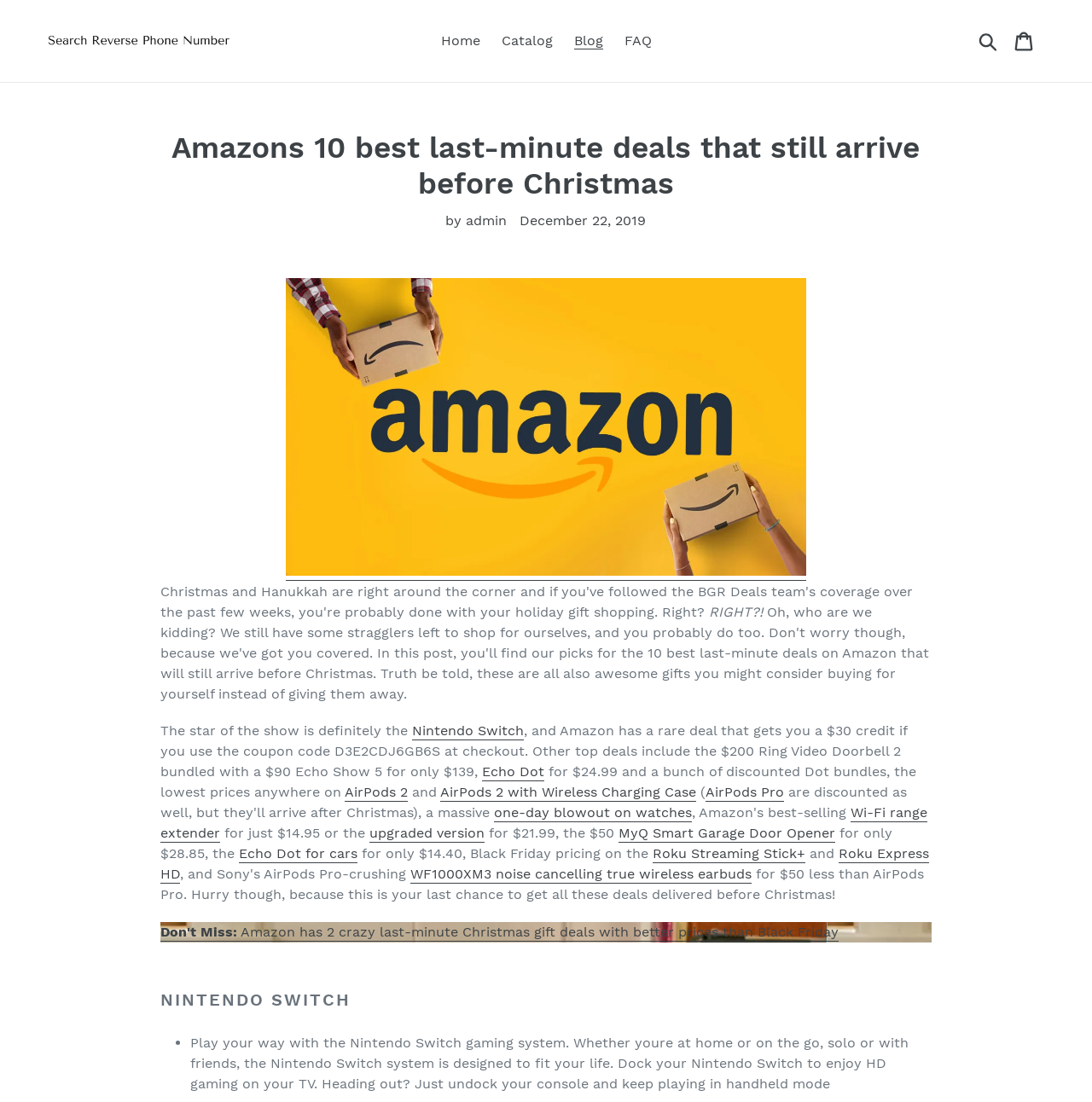Use a single word or phrase to answer the question:
What is the coupon code for Nintendo Switch?

D3E2CDJ6GB6S